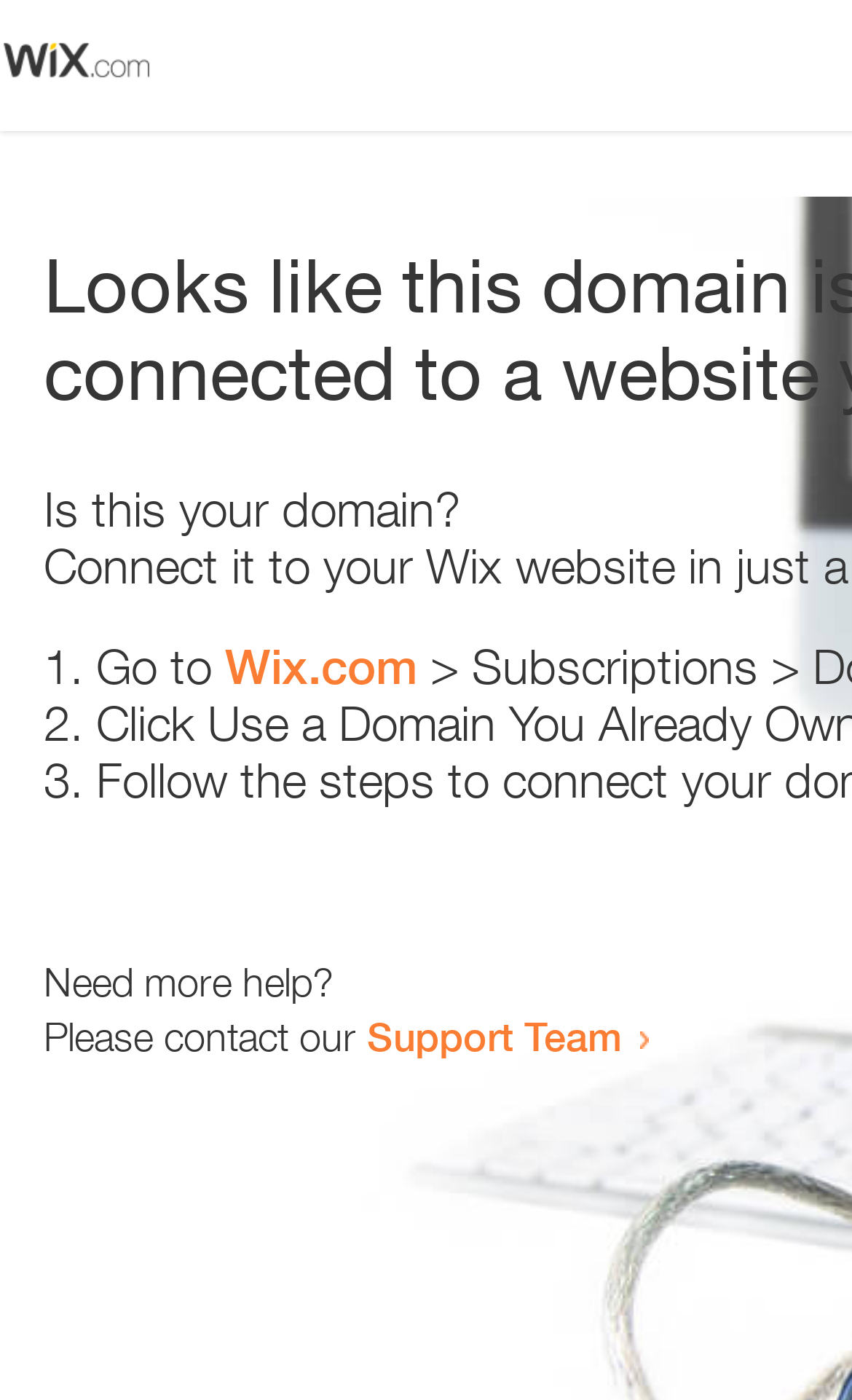Identify the title of the webpage and provide its text content.

Looks like this domain isn't
connected to a website yet